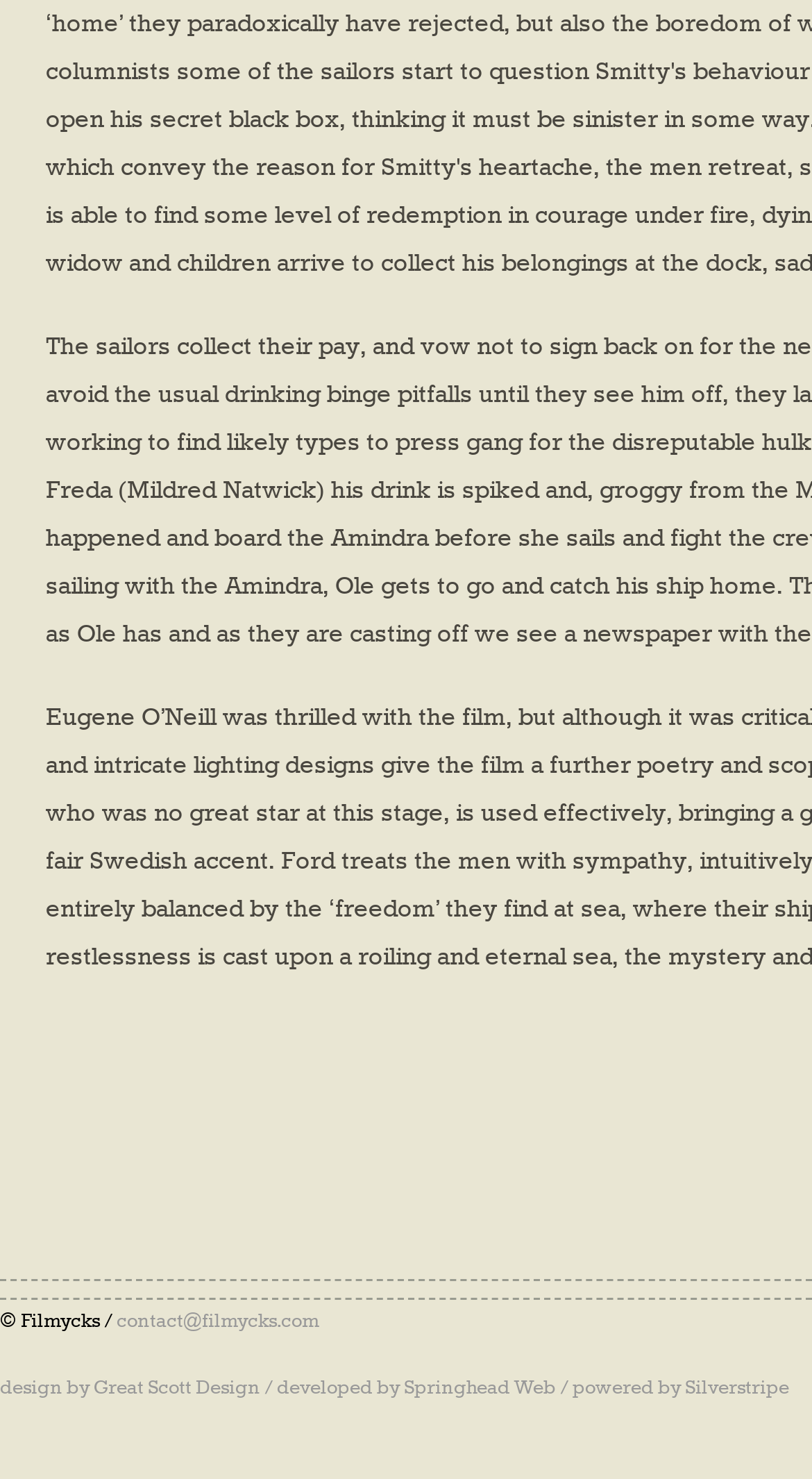Bounding box coordinates are specified in the format (top-left x, top-left y, bottom-right x, bottom-right y). All values are floating point numbers bounded between 0 and 1. Please provide the bounding box coordinate of the region this sentence describes: Great Scott Design

[0.115, 0.931, 0.321, 0.946]